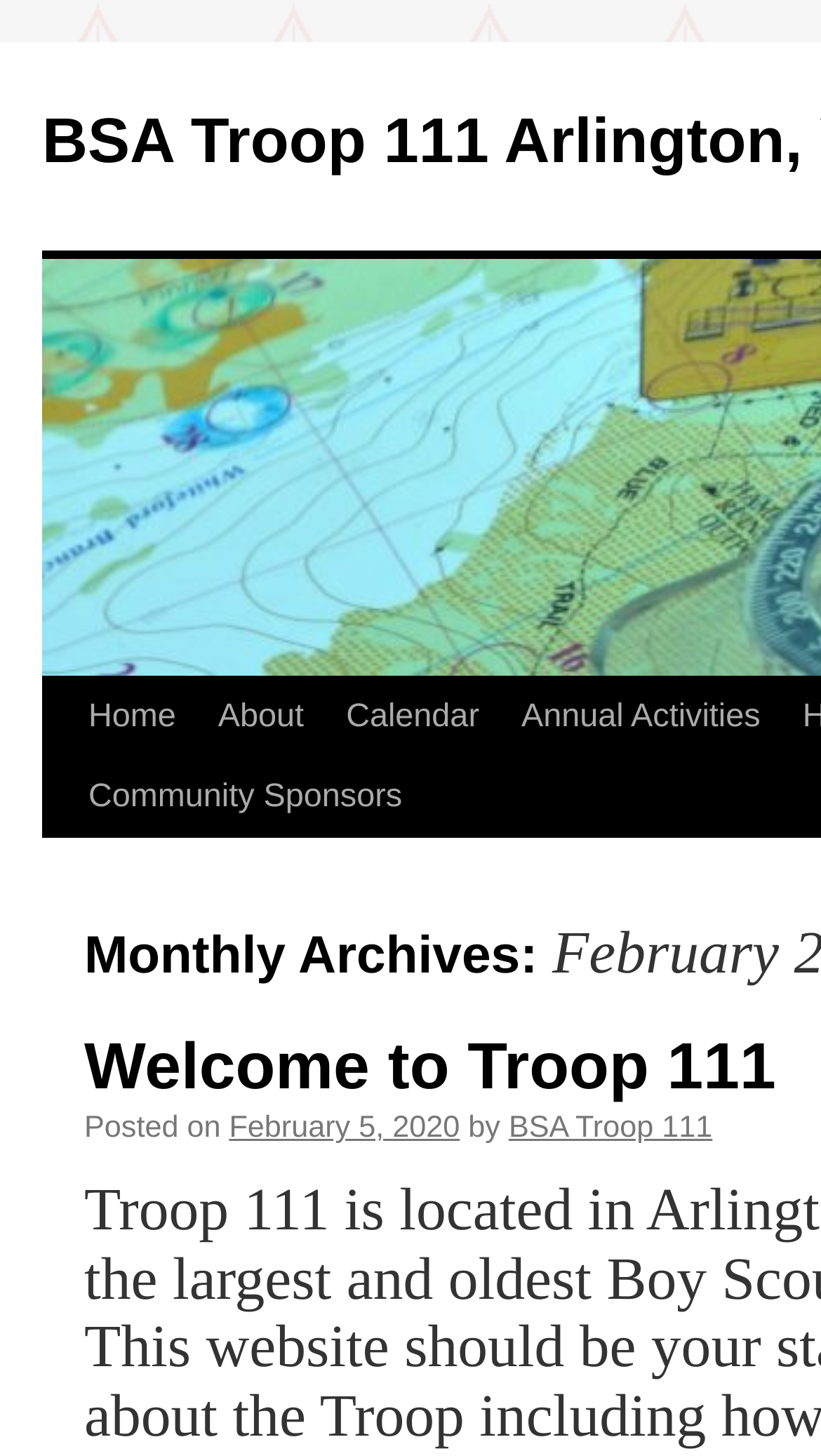Identify the bounding box coordinates for the UI element mentioned here: "About". Provide the coordinates as four float values between 0 and 1, i.e., [left, top, right, bottom].

[0.222, 0.466, 0.361, 0.52]